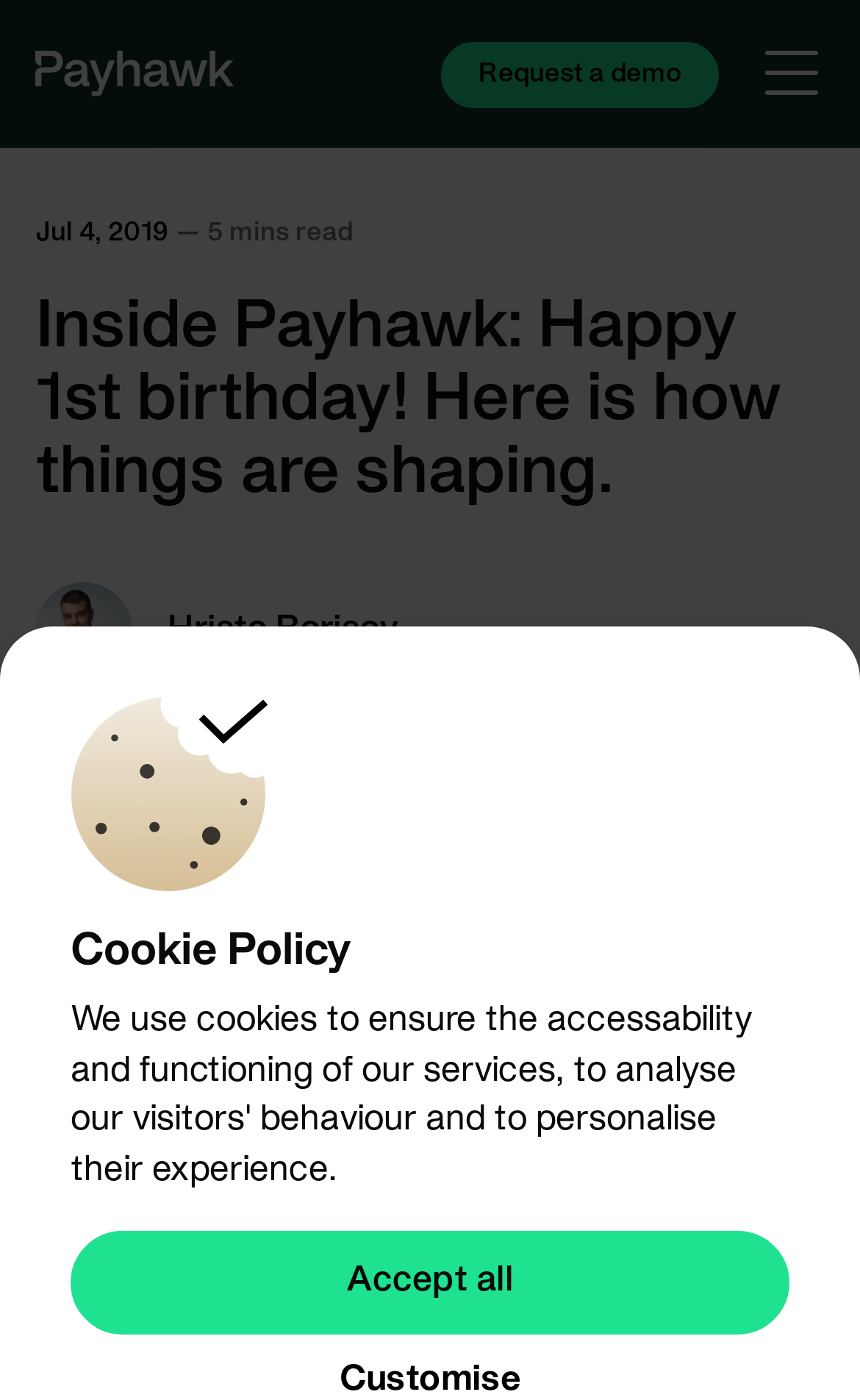From the details in the image, provide a thorough response to the question: What is the date of the company update?

I found the answer by looking at the StaticText element 'Jul 4, 2019' which is located above the heading 'Inside Payhawk: Happy 1st birthday! Here is how things are shaping.'